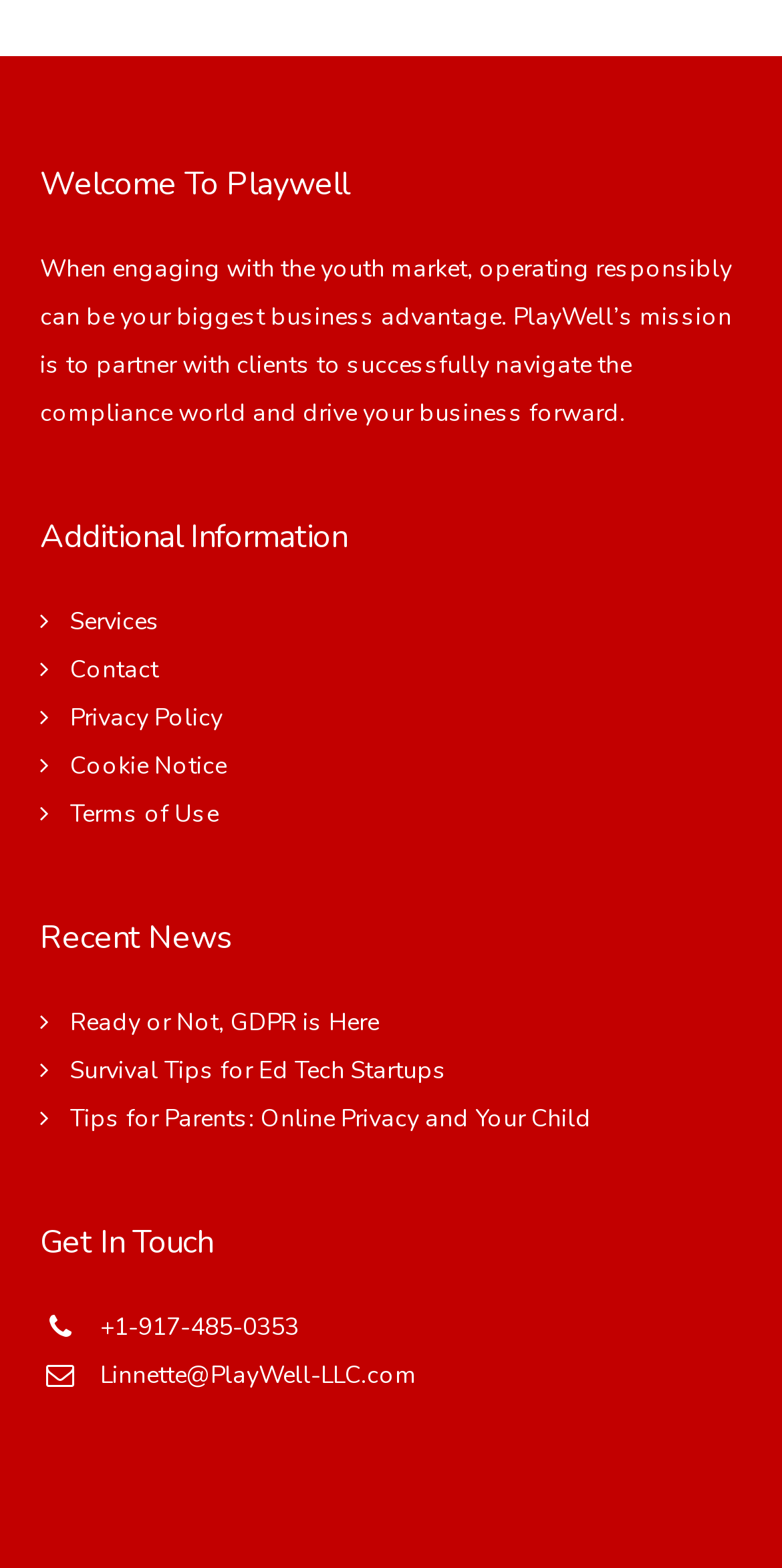How many links are under 'Recent News'?
From the image, provide a succinct answer in one word or a short phrase.

3